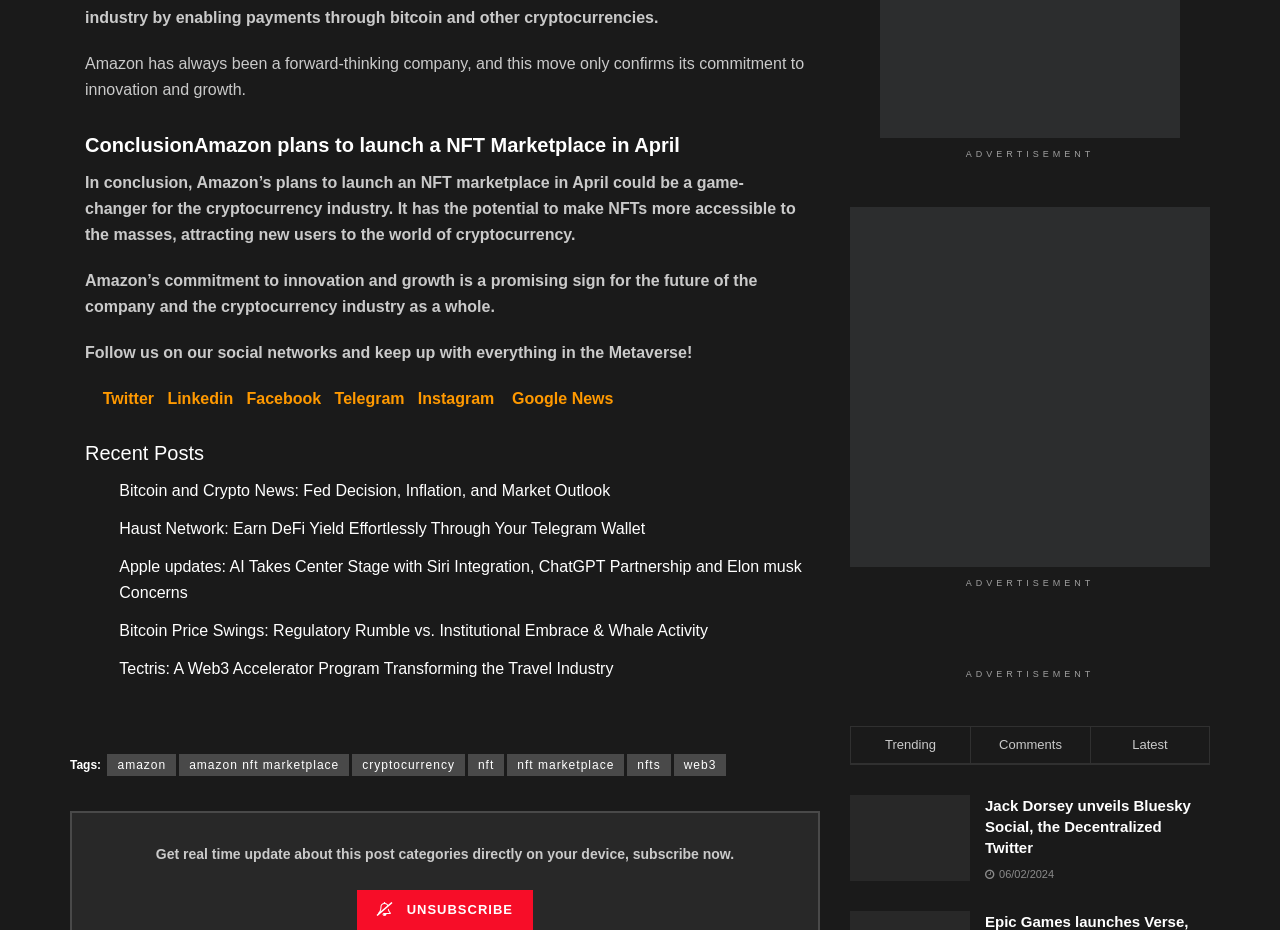What is Amazon planning to launch in April?
Answer the question based on the image using a single word or a brief phrase.

NFT Marketplace